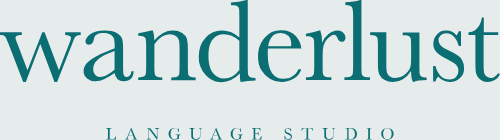What is the font style of the branding?
Give a single word or phrase as your answer by examining the image.

Stylish and modern